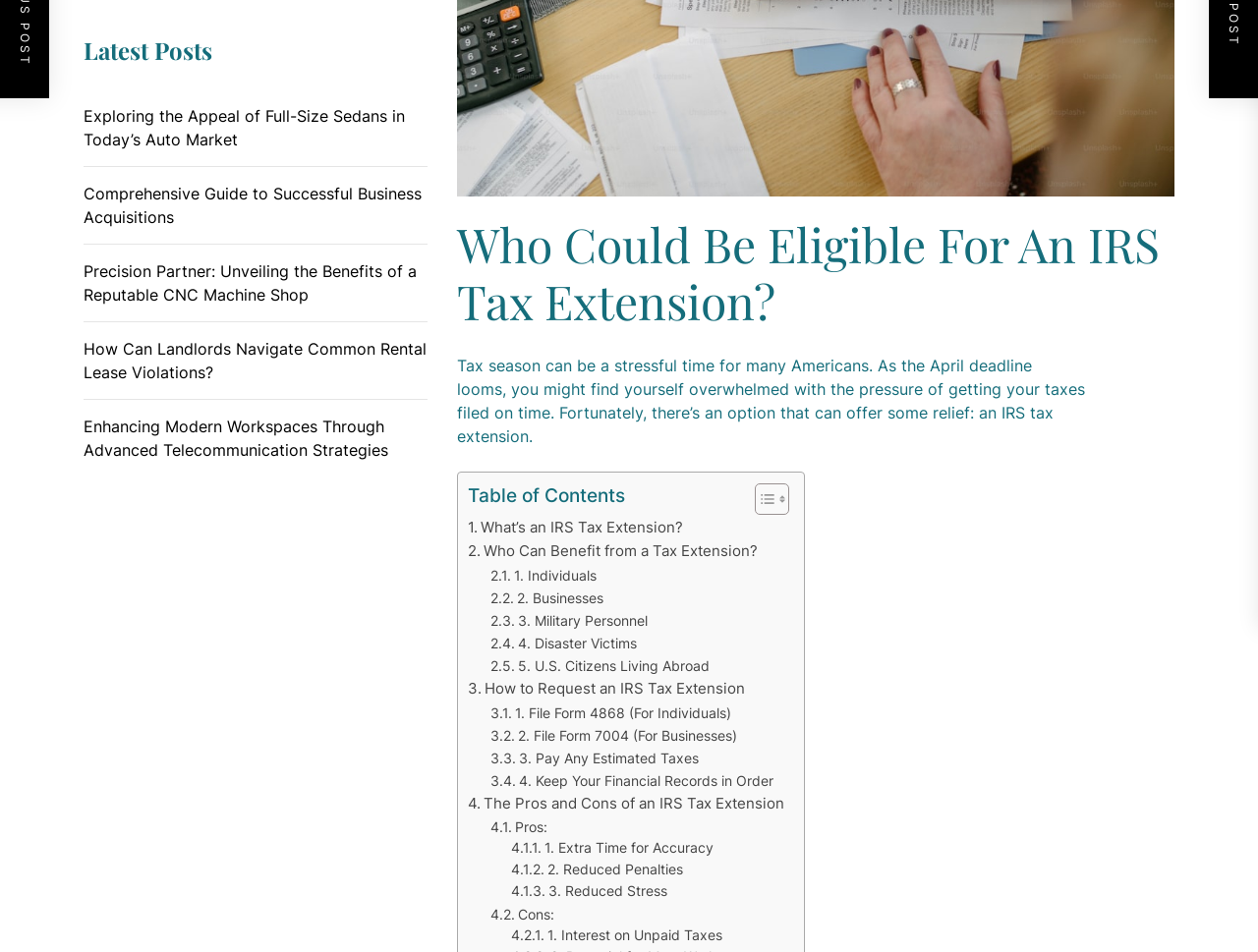Give the bounding box coordinates for the element described as: "1. Interest on Unpaid Taxes".

[0.407, 0.972, 0.574, 0.995]